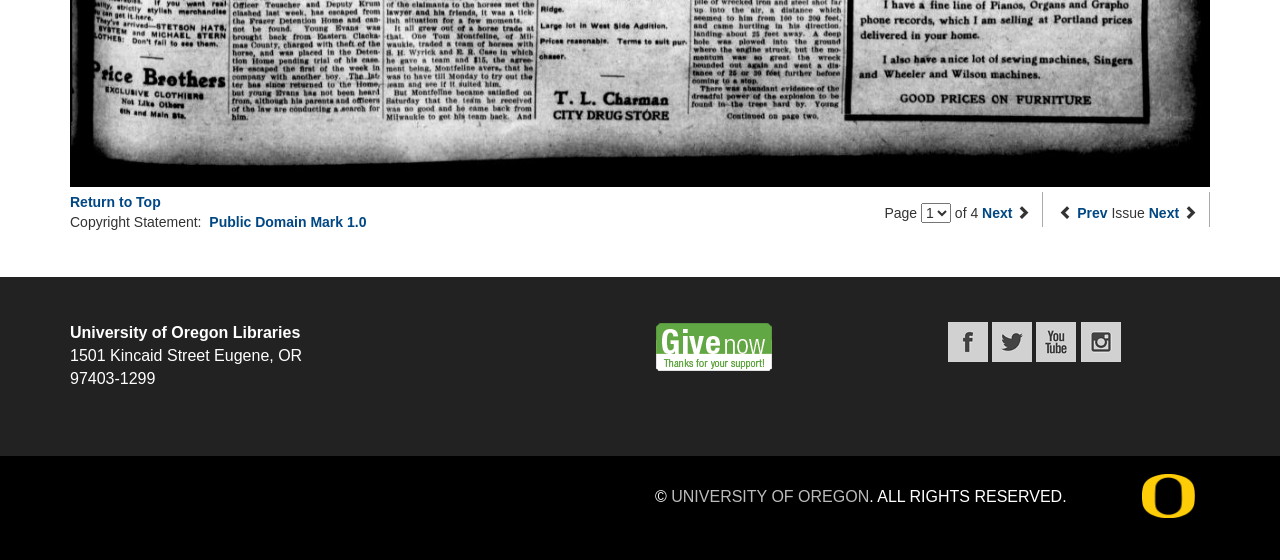Given the description of a UI element: "alt="University of Oregon"", identify the bounding box coordinates of the matching element in the webpage screenshot.

[0.892, 0.867, 0.934, 0.898]